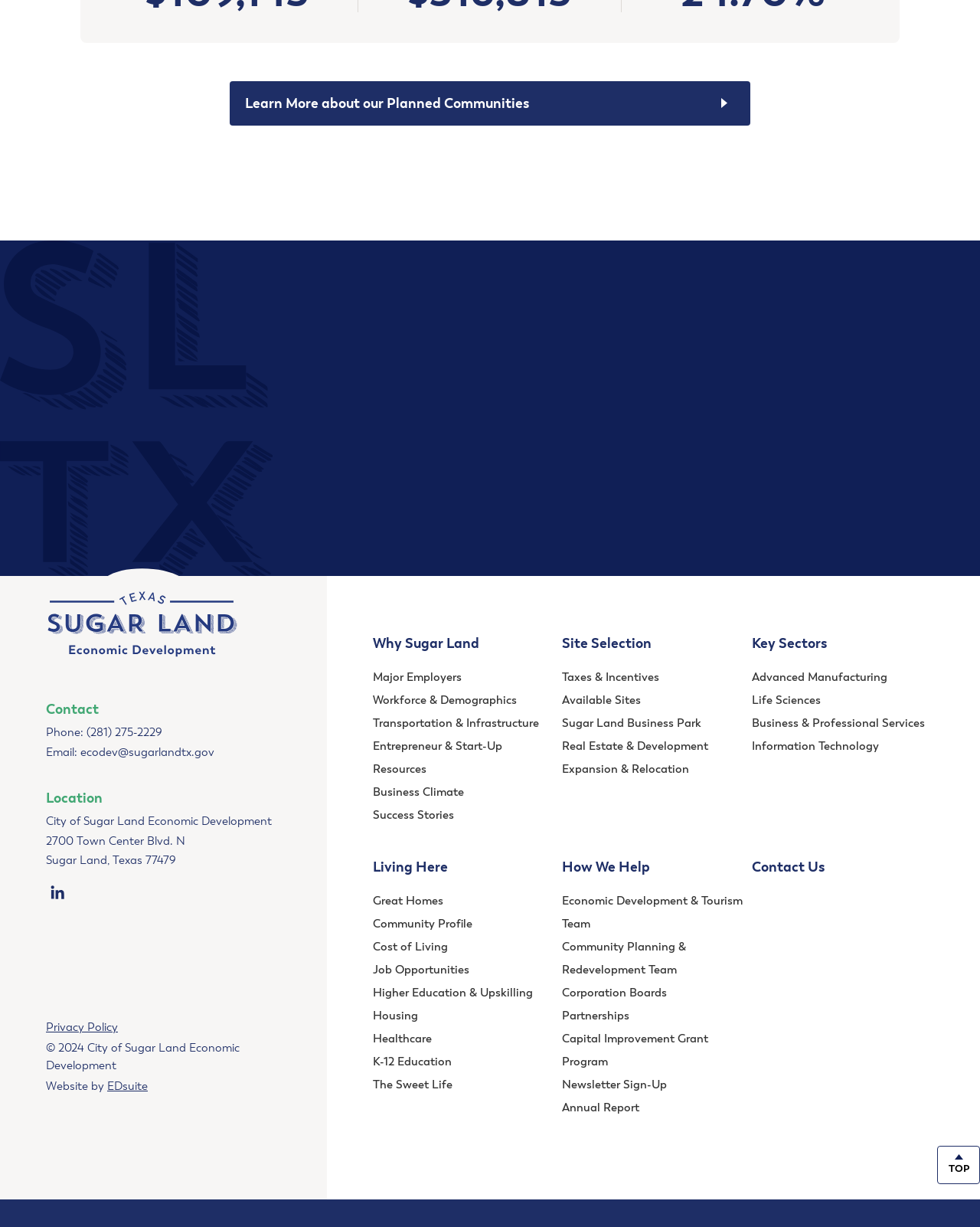Determine the bounding box coordinates for the element that should be clicked to follow this instruction: "Get in touch with the economic development team". The coordinates should be given as four float numbers between 0 and 1, in the format [left, top, right, bottom].

[0.574, 0.728, 0.758, 0.758]